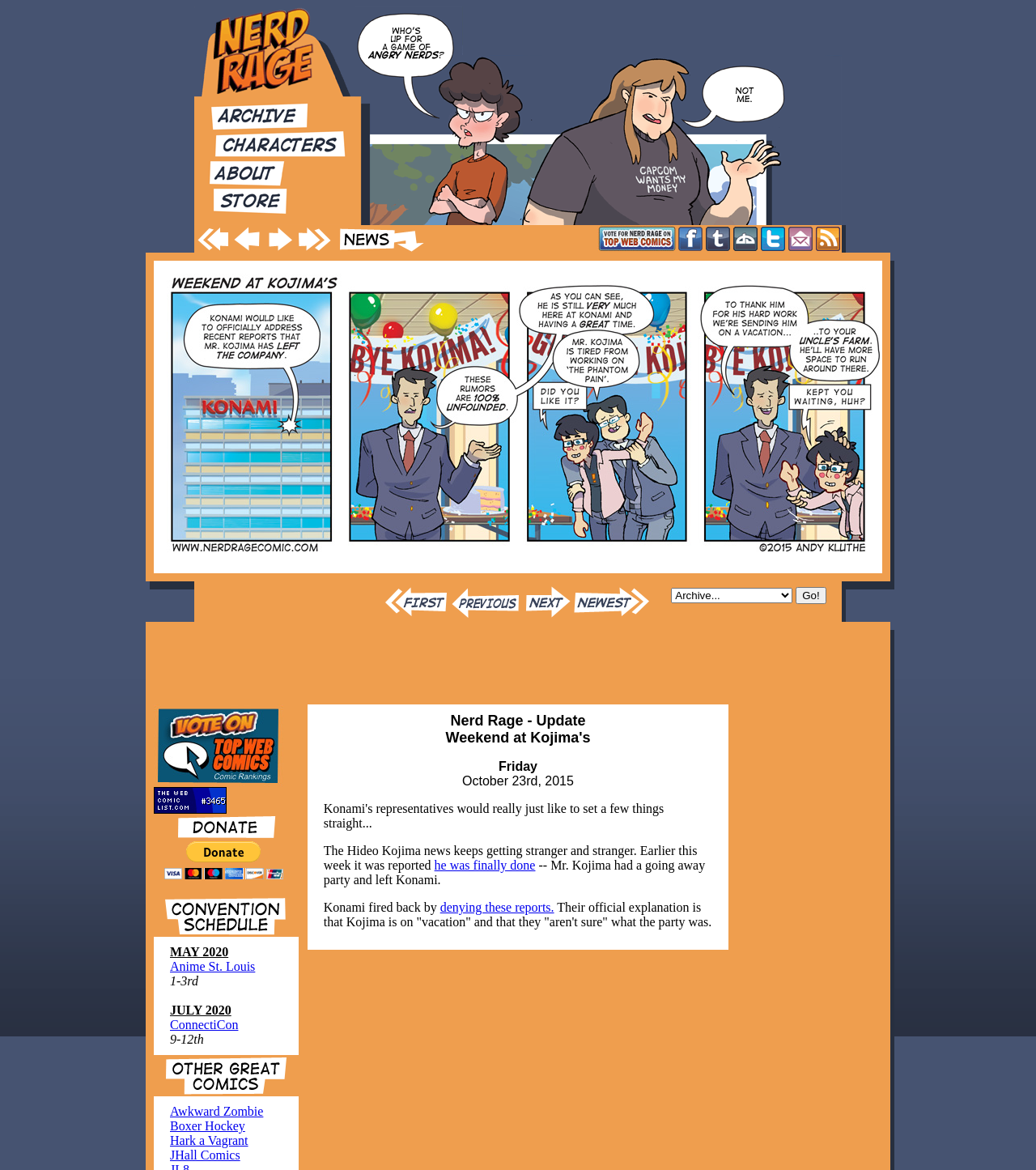Could you indicate the bounding box coordinates of the region to click in order to complete this instruction: "Click on the 'Nerd Rage - Home' link".

[0.188, 0.076, 0.342, 0.088]